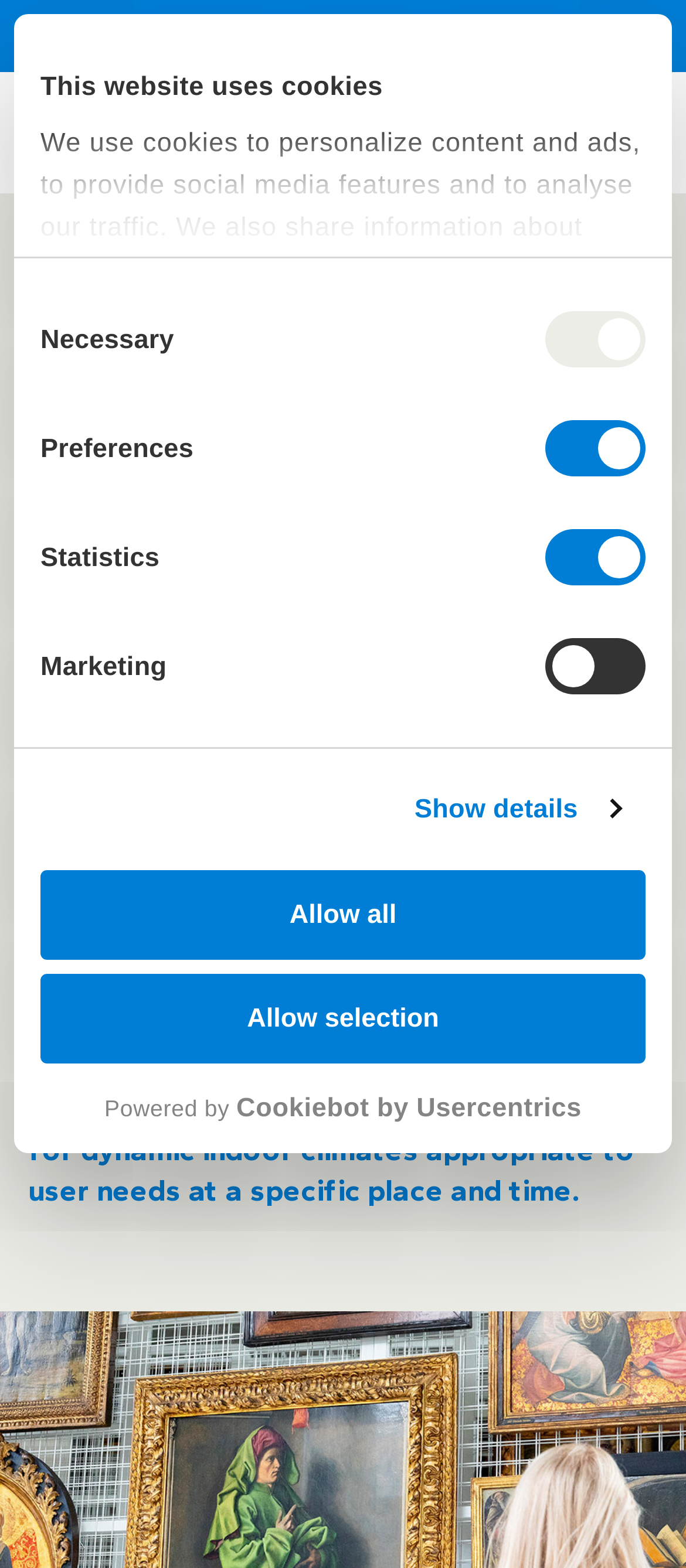Please identify the bounding box coordinates of the area that needs to be clicked to fulfill the following instruction: "Click the 'Oosterhoff' link."

[0.546, 0.013, 0.723, 0.033]